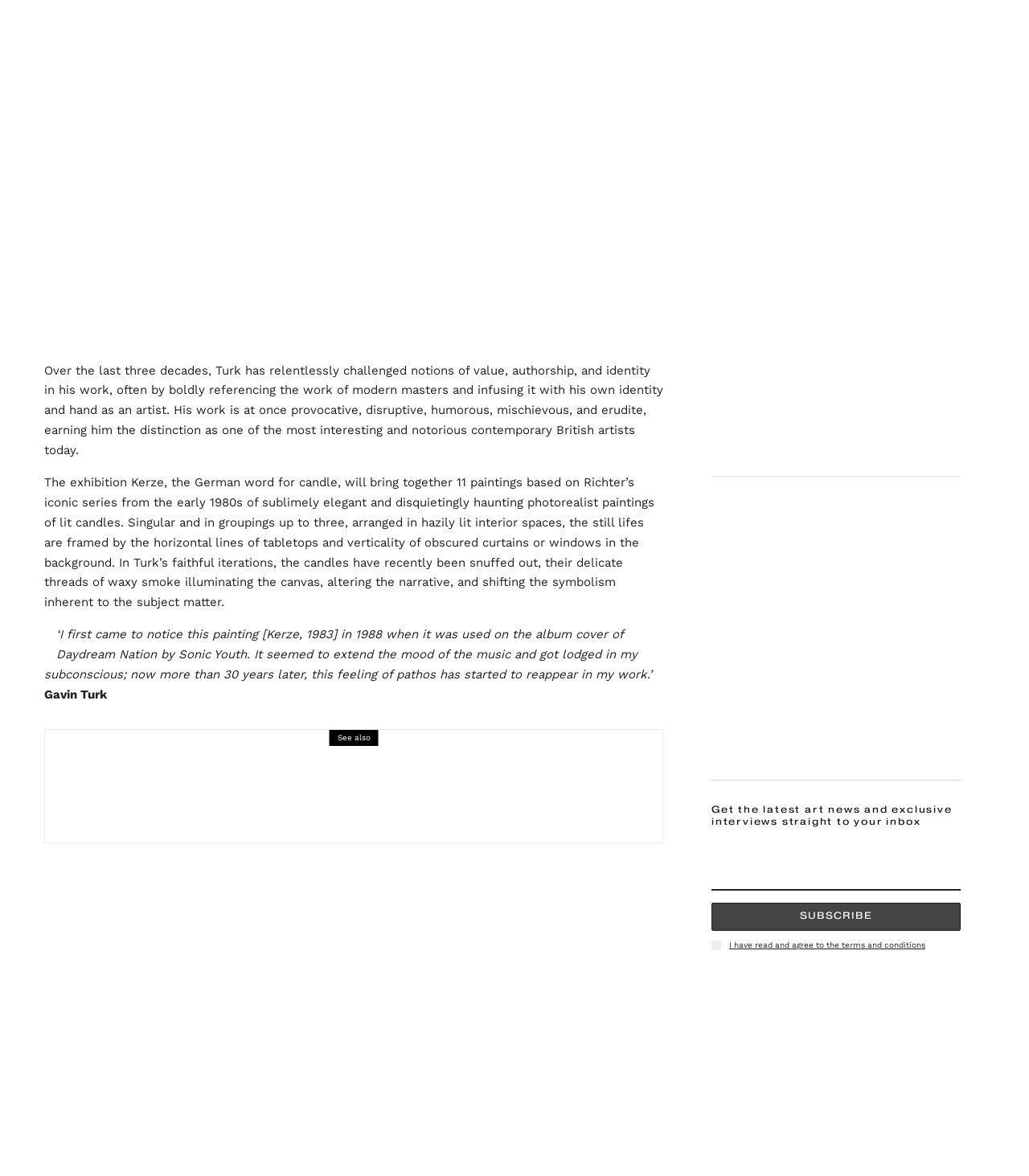Determine the bounding box coordinates of the area to click in order to meet this instruction: "Click the link to see Gavin Turk's exhibition".

[0.157, 0.739, 0.53, 0.752]